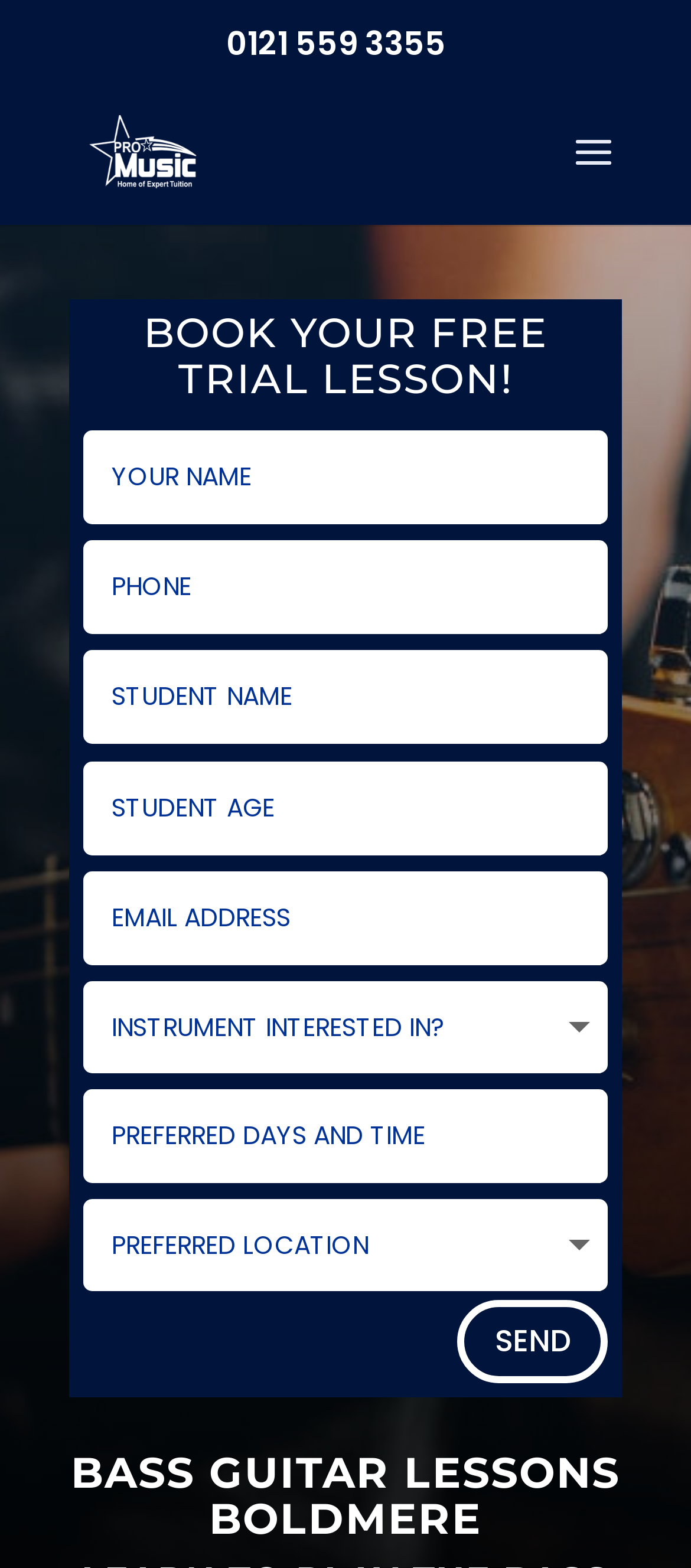Determine the bounding box coordinates of the clickable region to execute the instruction: "send the form". The coordinates should be four float numbers between 0 and 1, denoted as [left, top, right, bottom].

[0.662, 0.829, 0.88, 0.882]